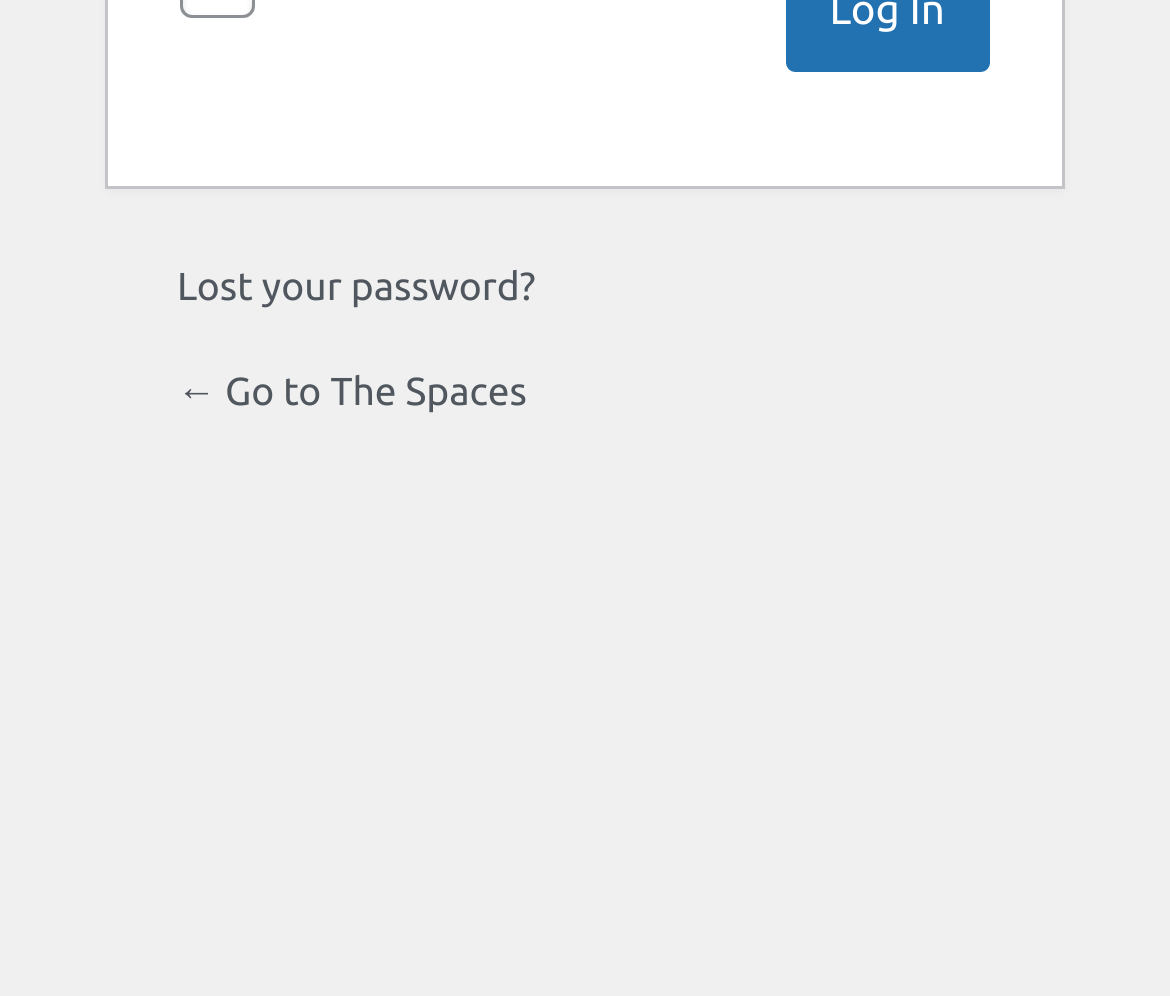Please provide the bounding box coordinate of the region that matches the element description: Lost your password?. Coordinates should be in the format (top-left x, top-left y, bottom-right x, bottom-right y) and all values should be between 0 and 1.

[0.151, 0.267, 0.458, 0.309]